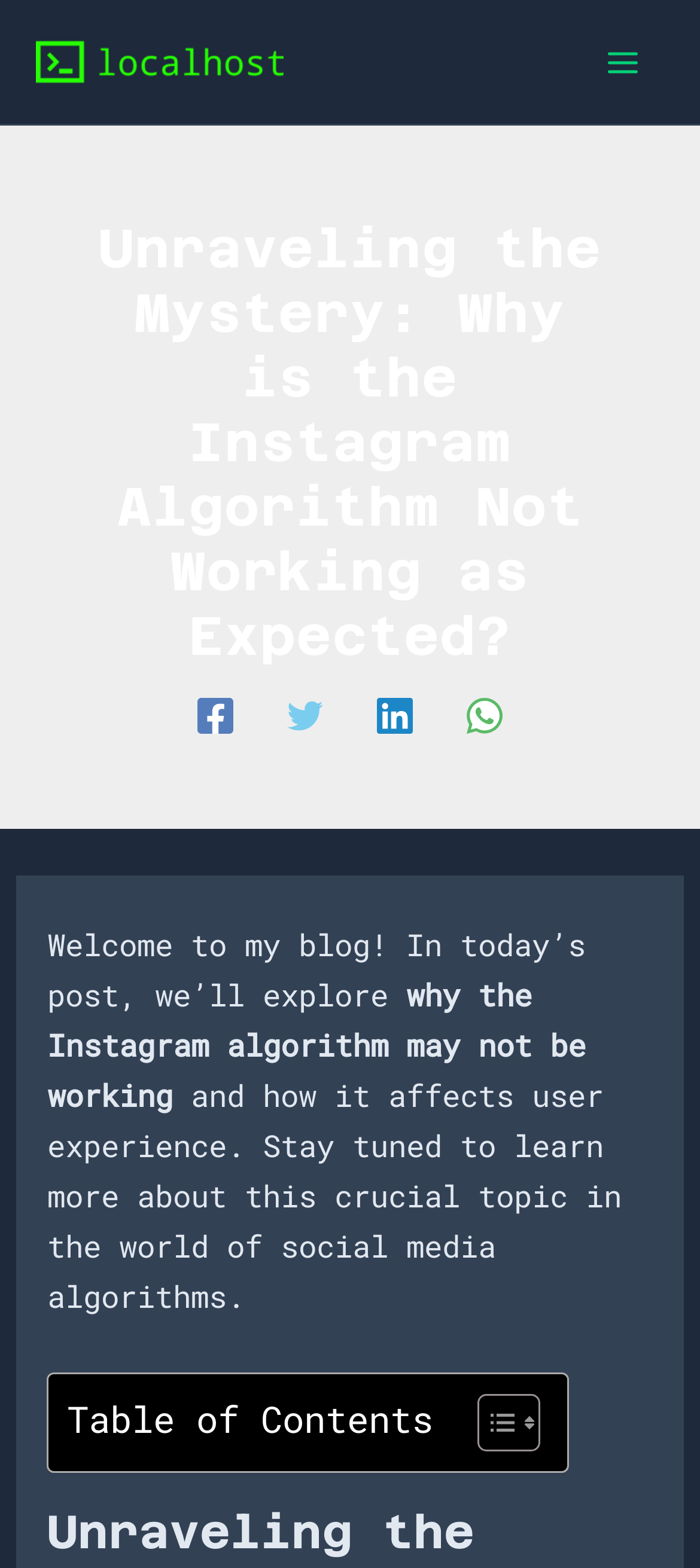Locate the UI element described by Main Menu and provide its bounding box coordinates. Use the format (top-left x, top-left y, bottom-right x, bottom-right y) with all values as floating point numbers between 0 and 1.

[0.832, 0.013, 0.949, 0.066]